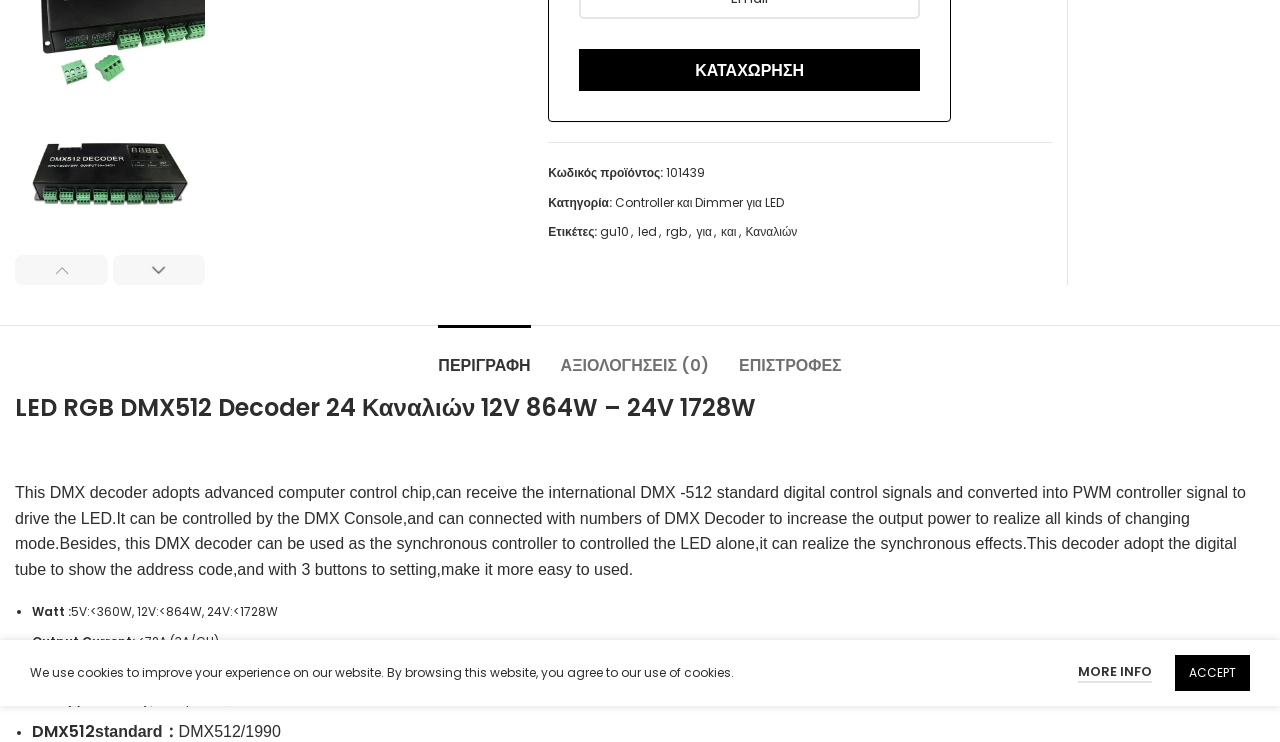Locate the bounding box coordinates for the element described below: "Controller και Dimmer για LED". The coordinates must be four float values between 0 and 1, formatted as [left, top, right, bottom].

[0.48, 0.261, 0.612, 0.284]